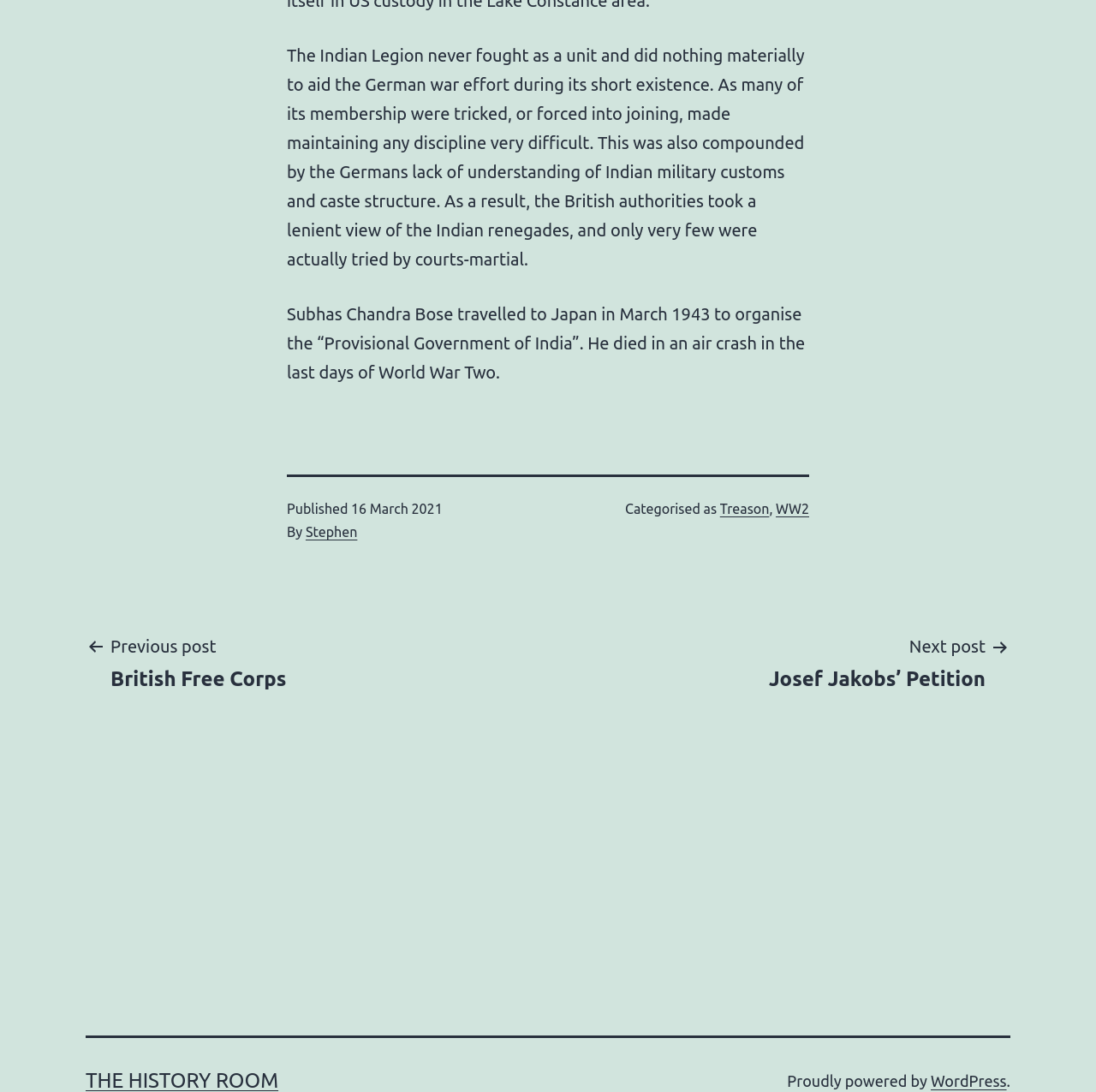What is the category of the post?
Using the details shown in the screenshot, provide a comprehensive answer to the question.

The category of the post can be found in the footer section, where it says 'Categorised as Treason, WW2'. This indicates that the post is categorized under Treason and WW2.